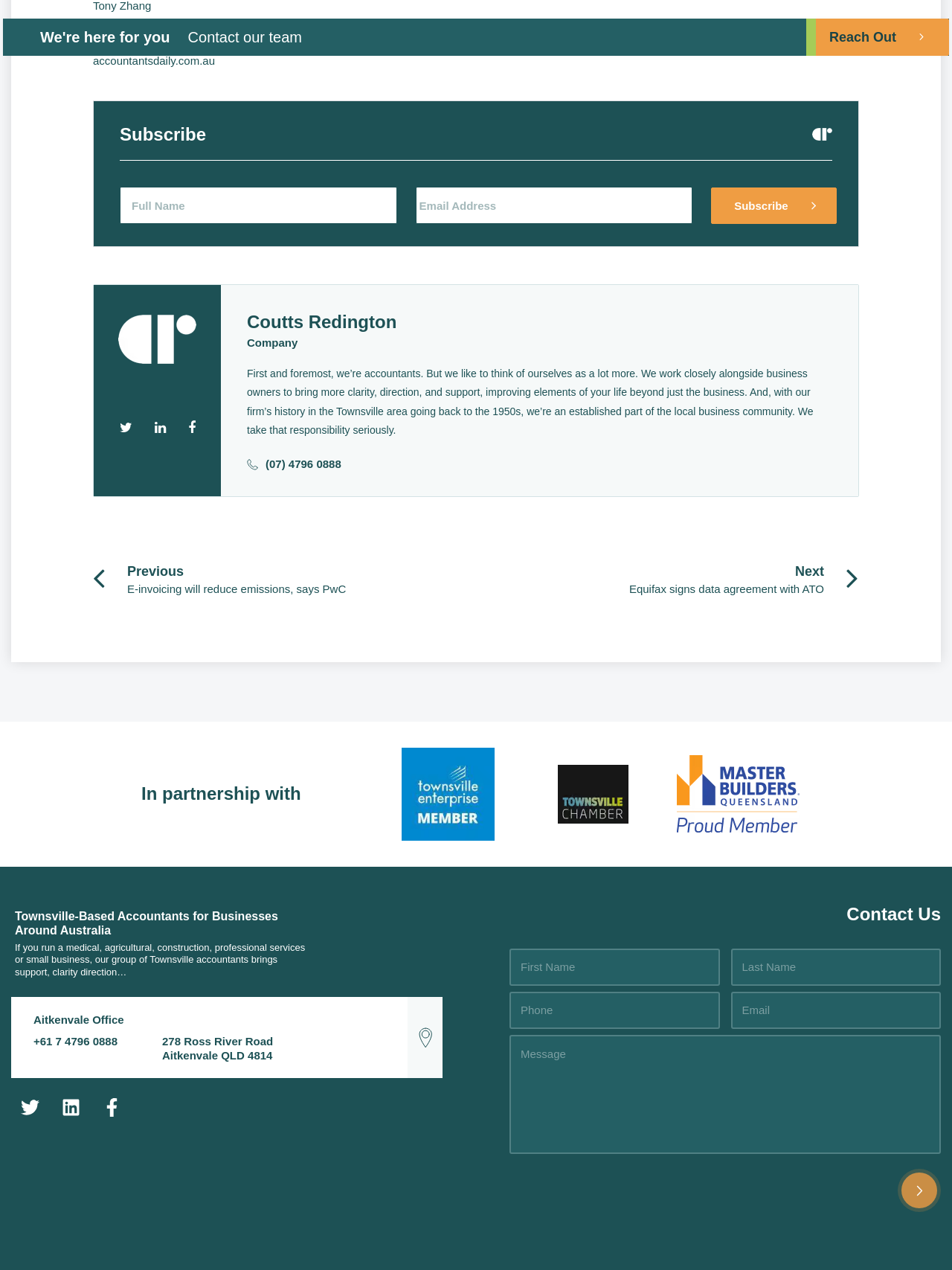Locate the bounding box coordinates of the segment that needs to be clicked to meet this instruction: "Click the Coutts Redington logo".

[0.124, 0.248, 0.206, 0.287]